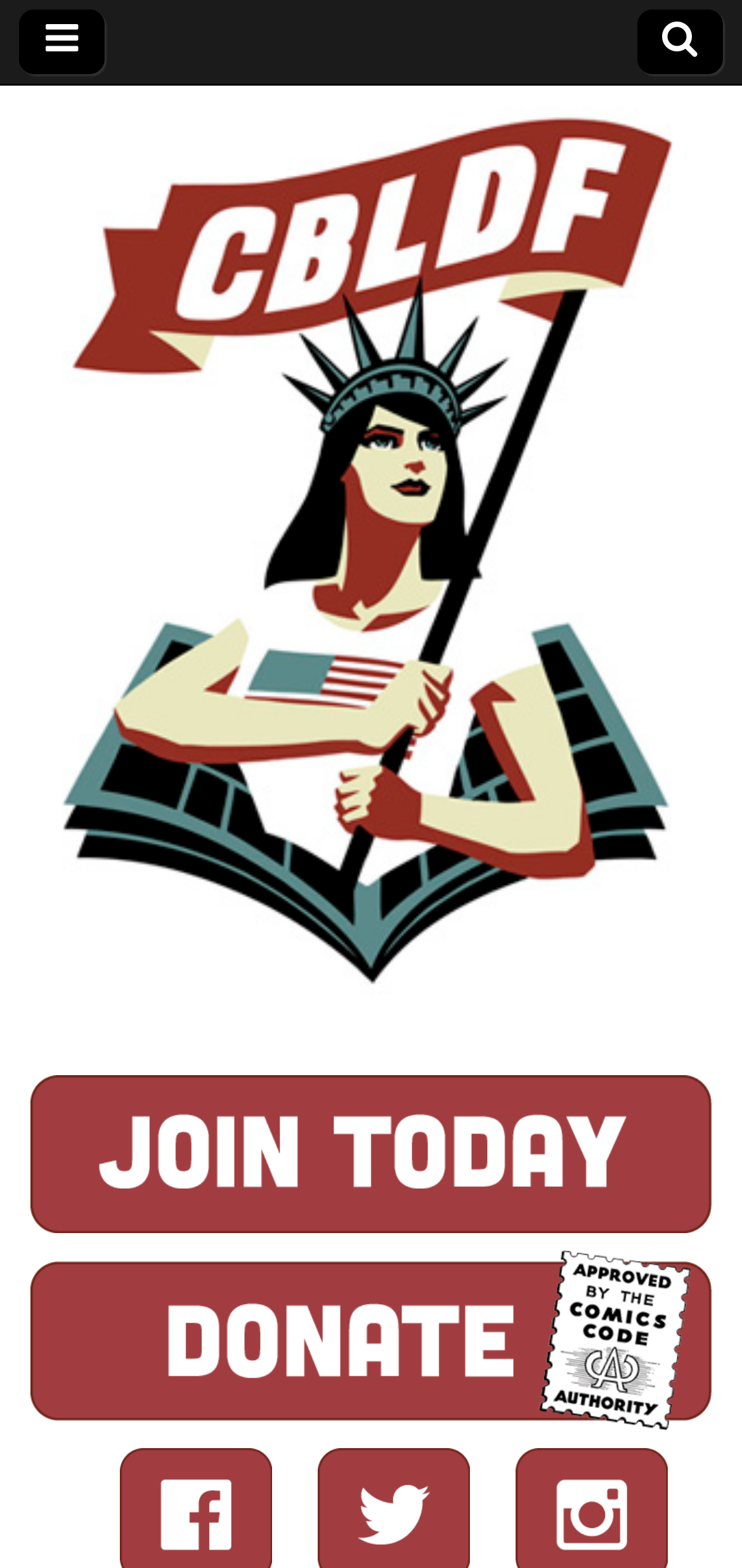How many links are there on the page?
Respond to the question with a single word or phrase according to the image.

5